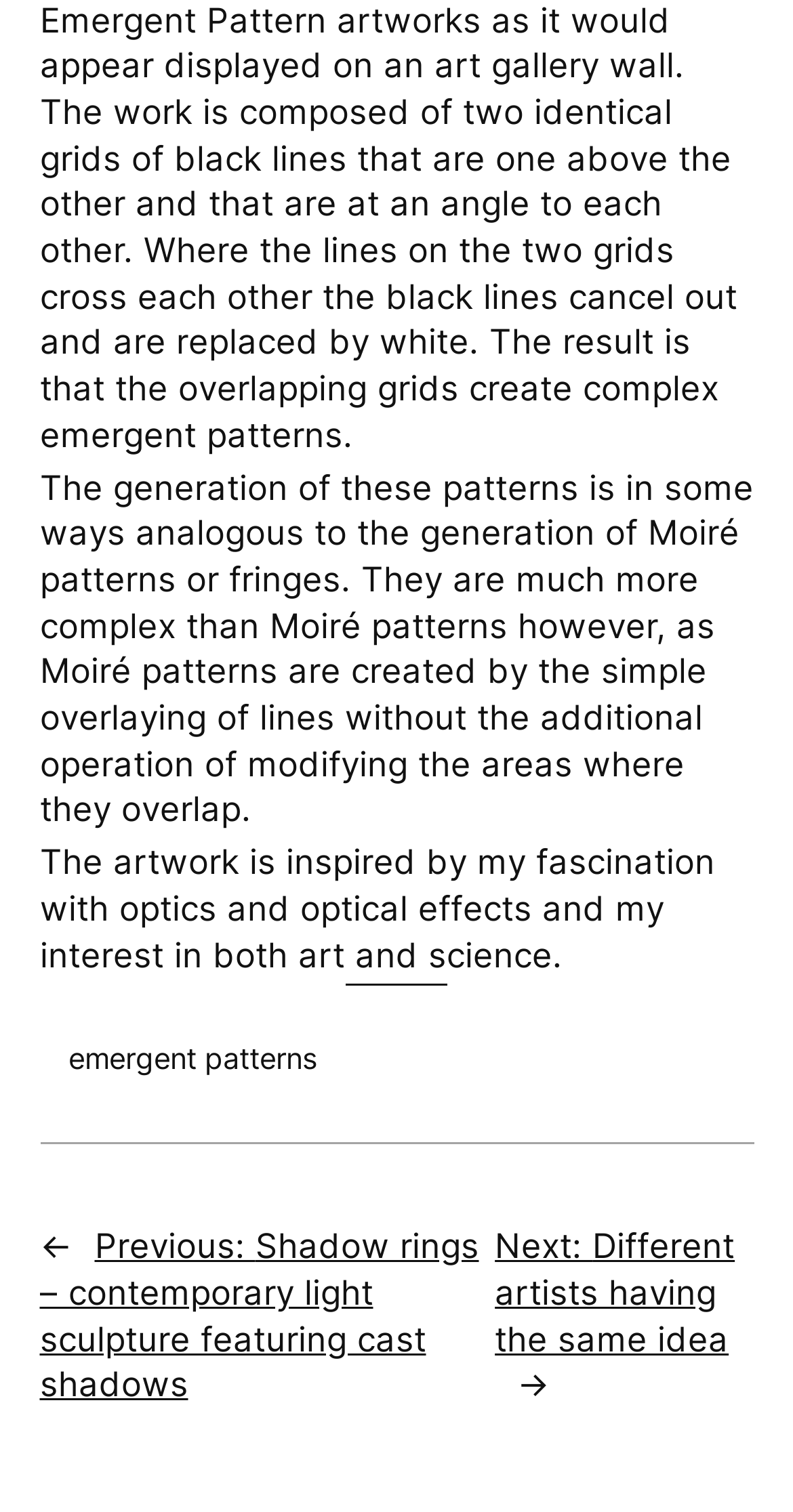How many links are there in the navigation section?
Using the image as a reference, give a one-word or short phrase answer.

2